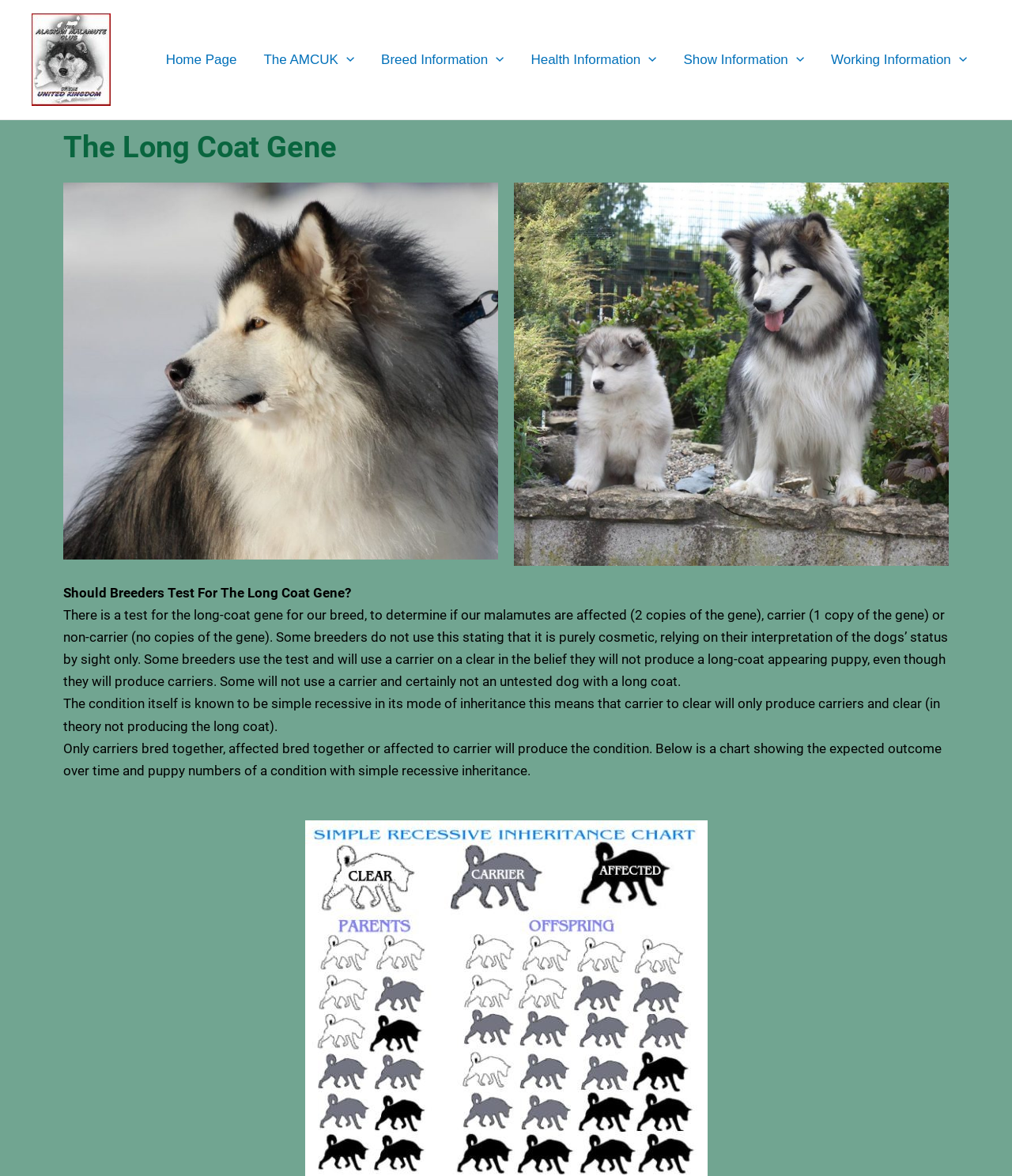Respond to the following question using a concise word or phrase: 
How is the Long Coat Gene inherited?

Simple recessive